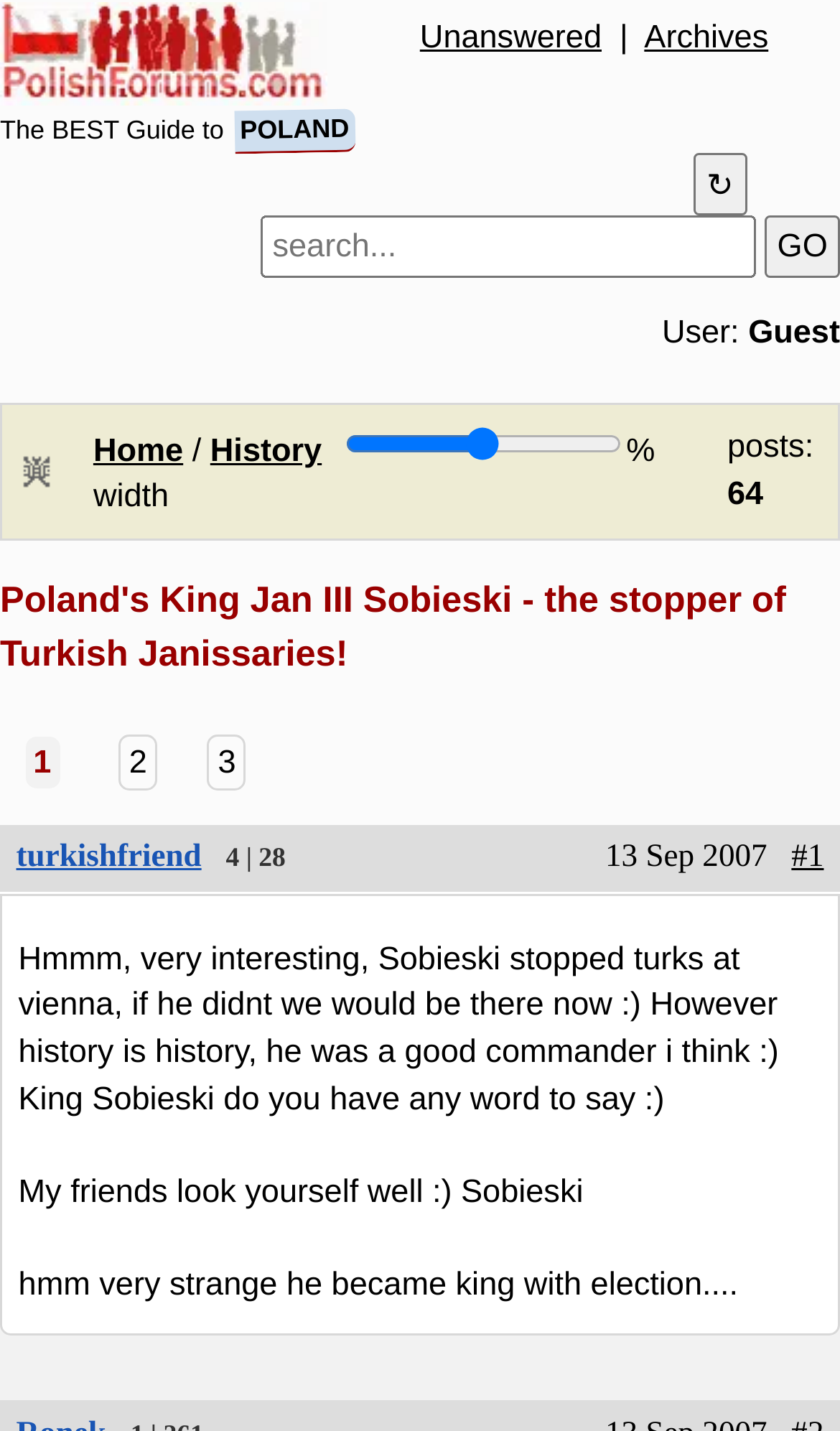What is the username of the user who wrote the first comment on this webpage?
Look at the screenshot and give a one-word or phrase answer.

turkishfriend